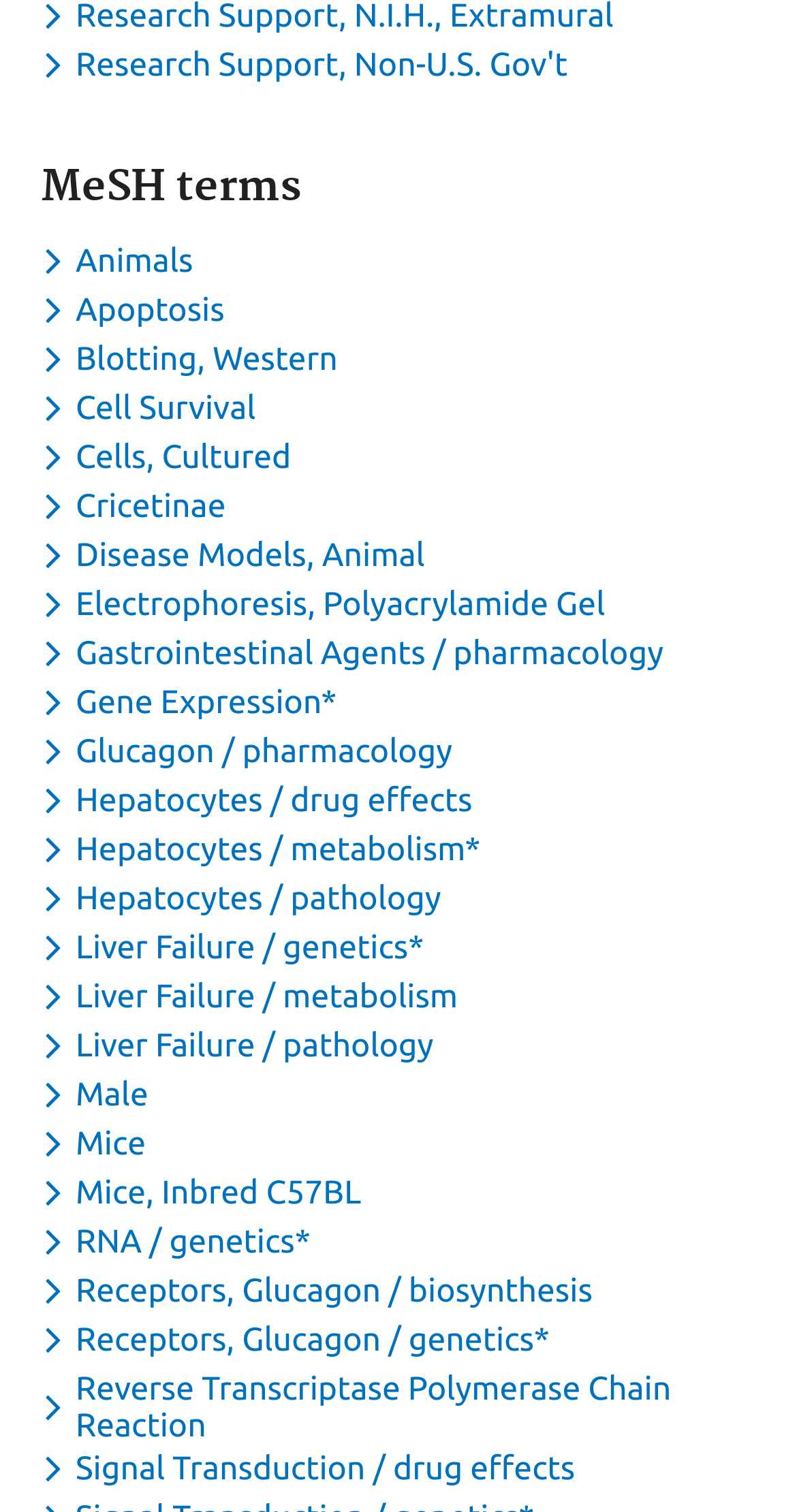Is the dropdown menu for 'Gene Expression*' expanded?
Please answer the question with a single word or phrase, referencing the image.

No